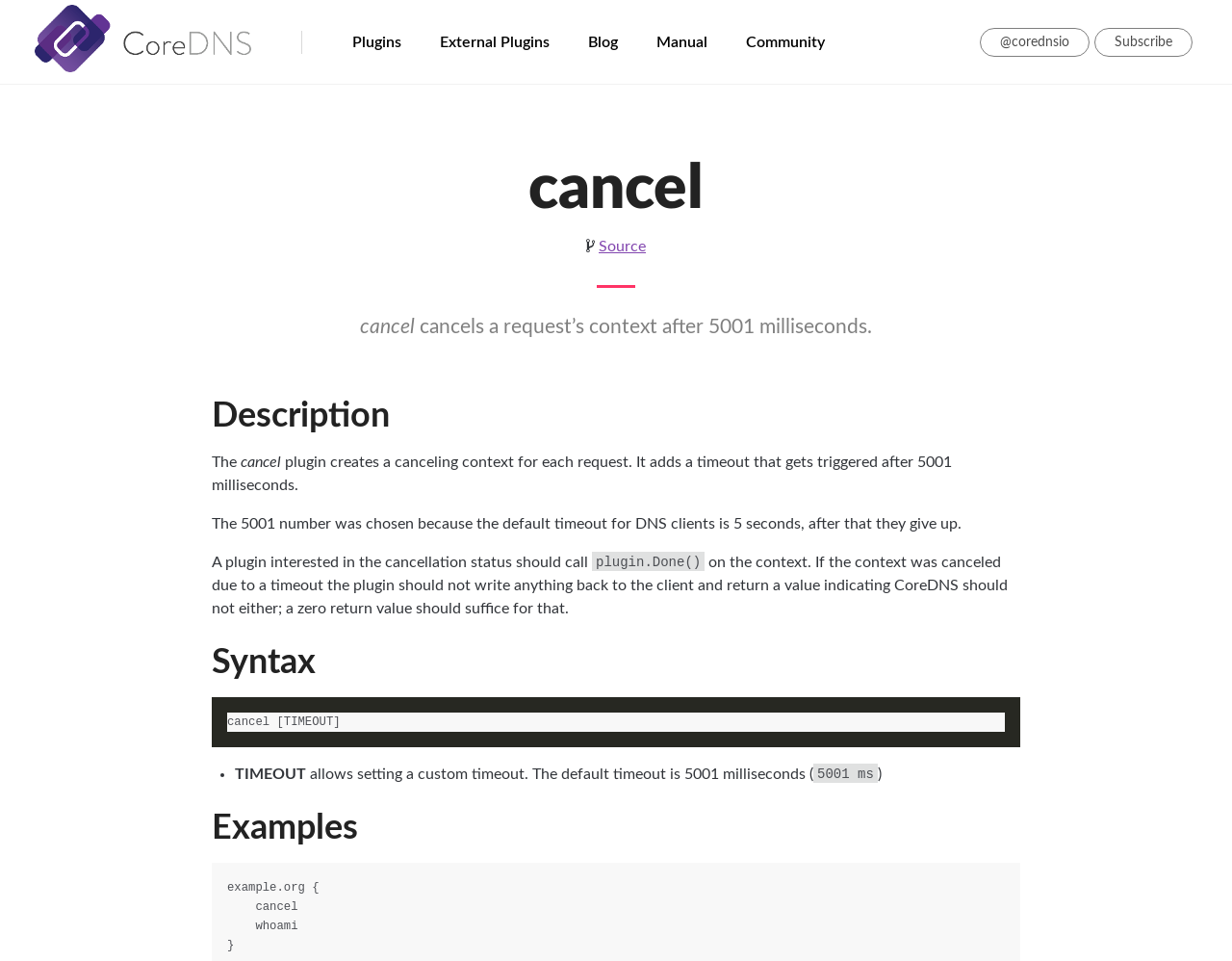Please look at the image and answer the question with a detailed explanation: What is the function of the plugin.Done() method?

The plugin.Done() method is used to check the cancellation status of a request, allowing plugins to determine if a request was canceled due to a timeout and return a value indicating CoreDNS should not write anything back to the client.